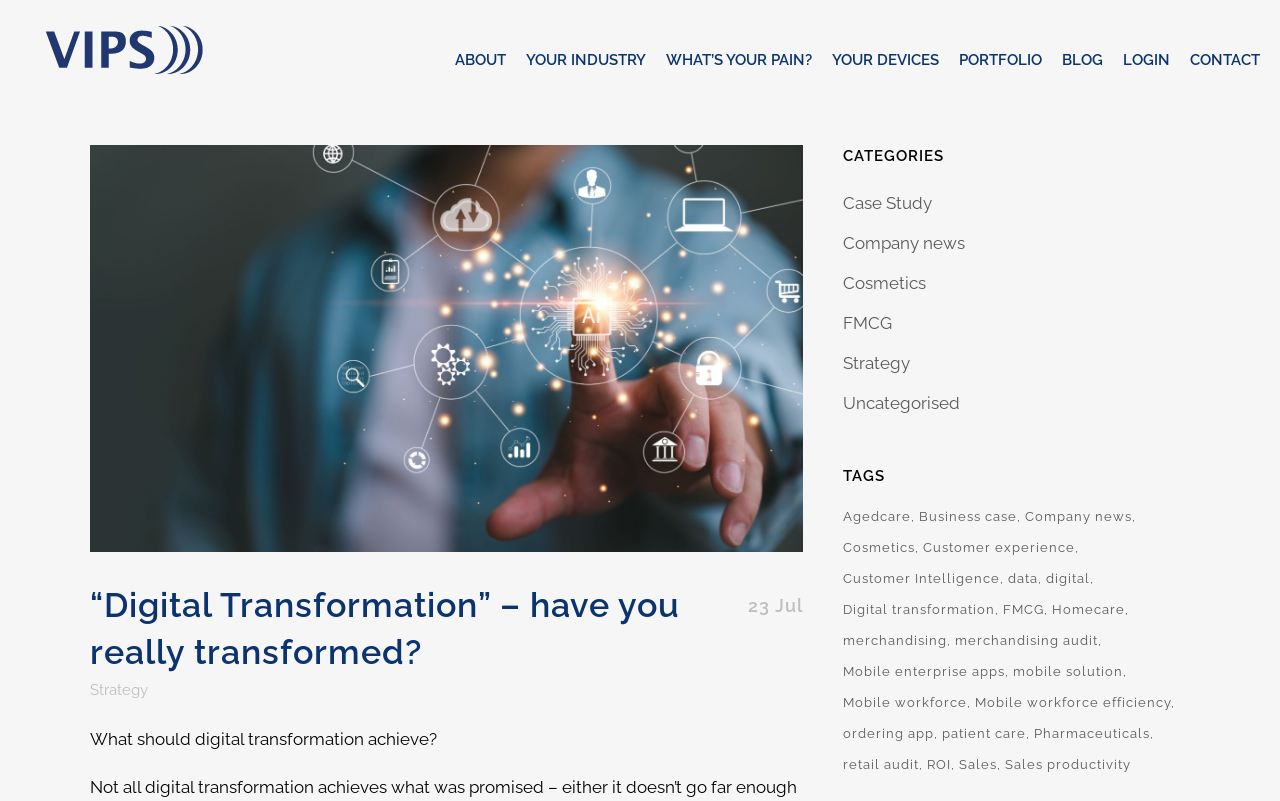Find the bounding box coordinates of the clickable element required to execute the following instruction: "Learn more about Strategy". Provide the coordinates as four float numbers between 0 and 1, i.e., [left, top, right, bottom].

[0.07, 0.851, 0.116, 0.873]